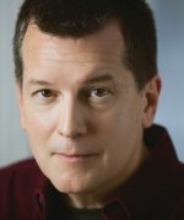Give a thorough description of the image, including any visible elements and their relationships.

The image features John Kooi, who is portrayed as Mr. Webb in the current production at Martha’s Vineyard Playhouse. This marks his debut at the venue. Kooi has an impressive background with numerous credits in New York theater, highlighting his versatility and experience. Some of his notable performances include roles in classics such as "Othello," "Twelfth Night," and "Romeo and Juliet." He has also received acclaim for his work in regional theaters, with significant roles in productions like "Race," "The Little Foxes," and "Clybourne Park." Additionally, Kooi has experience in film and television, including appearances in "Stronger" and "Labor Day." His participation in the play exemplifies his dedication to the craft and his commitment to delivering memorable performances.